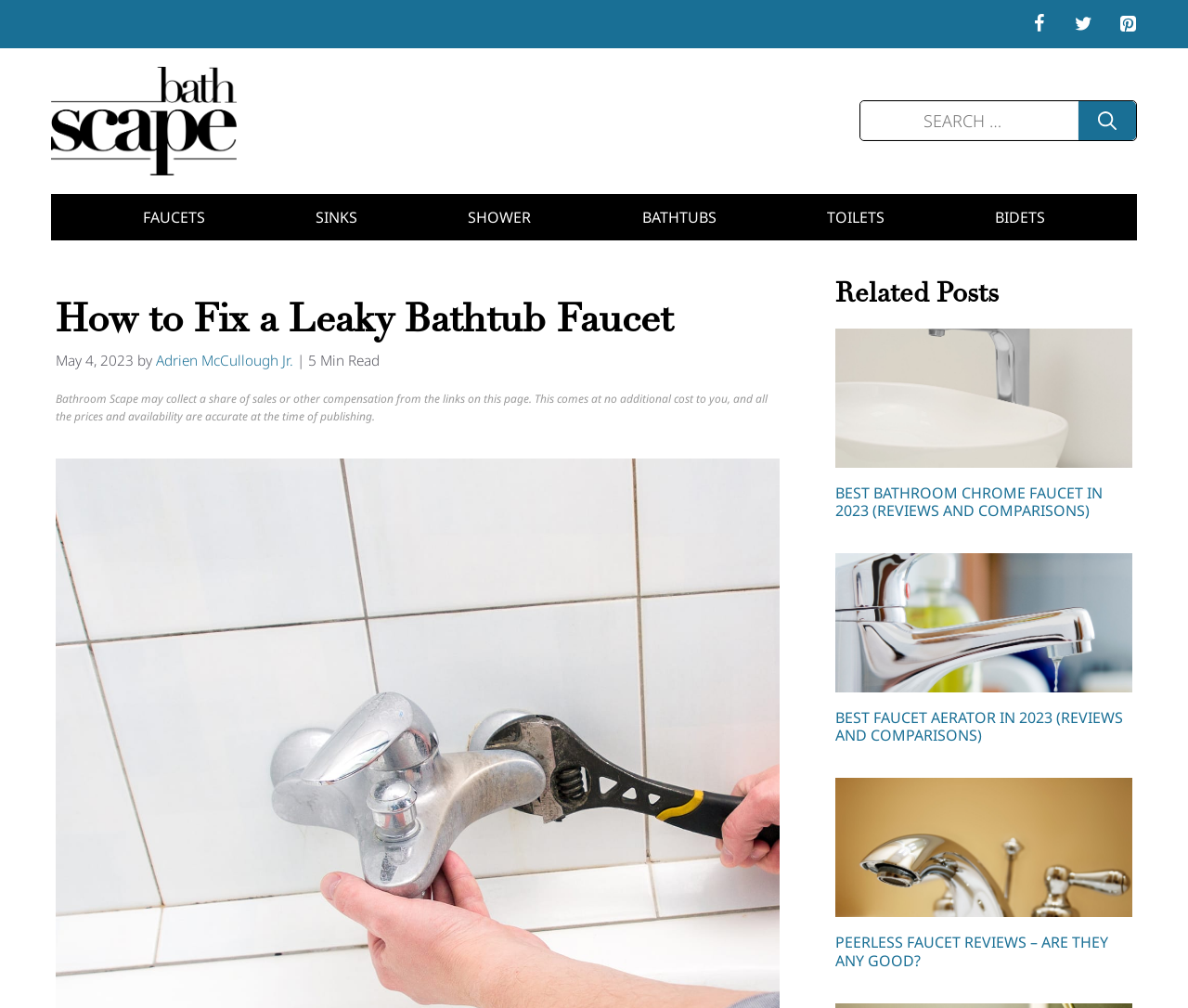Pinpoint the bounding box coordinates of the clickable area needed to execute the instruction: "Search for something". The coordinates should be specified as four float numbers between 0 and 1, i.e., [left, top, right, bottom].

[0.723, 0.101, 0.908, 0.139]